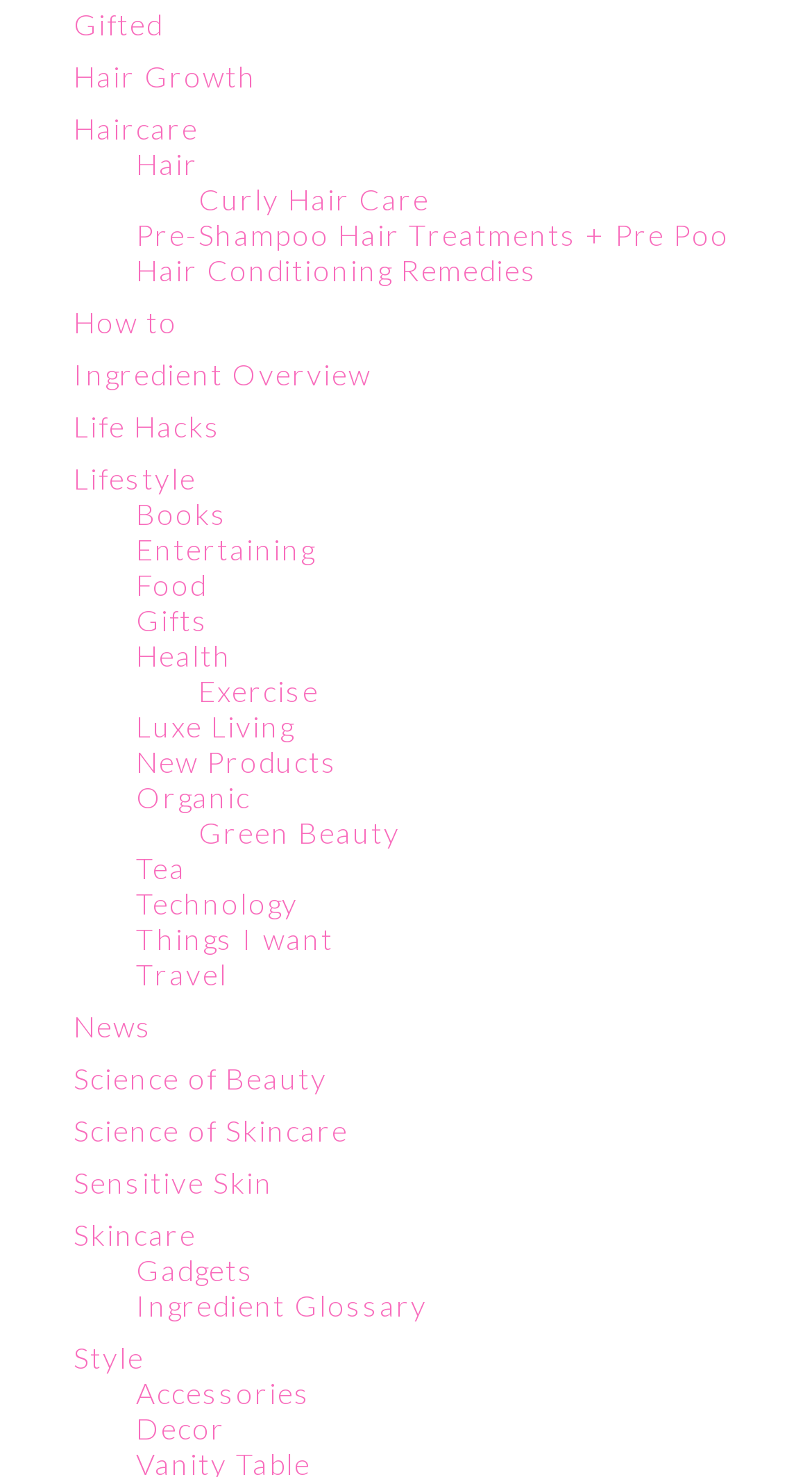Indicate the bounding box coordinates of the element that needs to be clicked to satisfy the following instruction: "Click on Hair Growth". The coordinates should be four float numbers between 0 and 1, i.e., [left, top, right, bottom].

[0.09, 0.04, 0.316, 0.064]